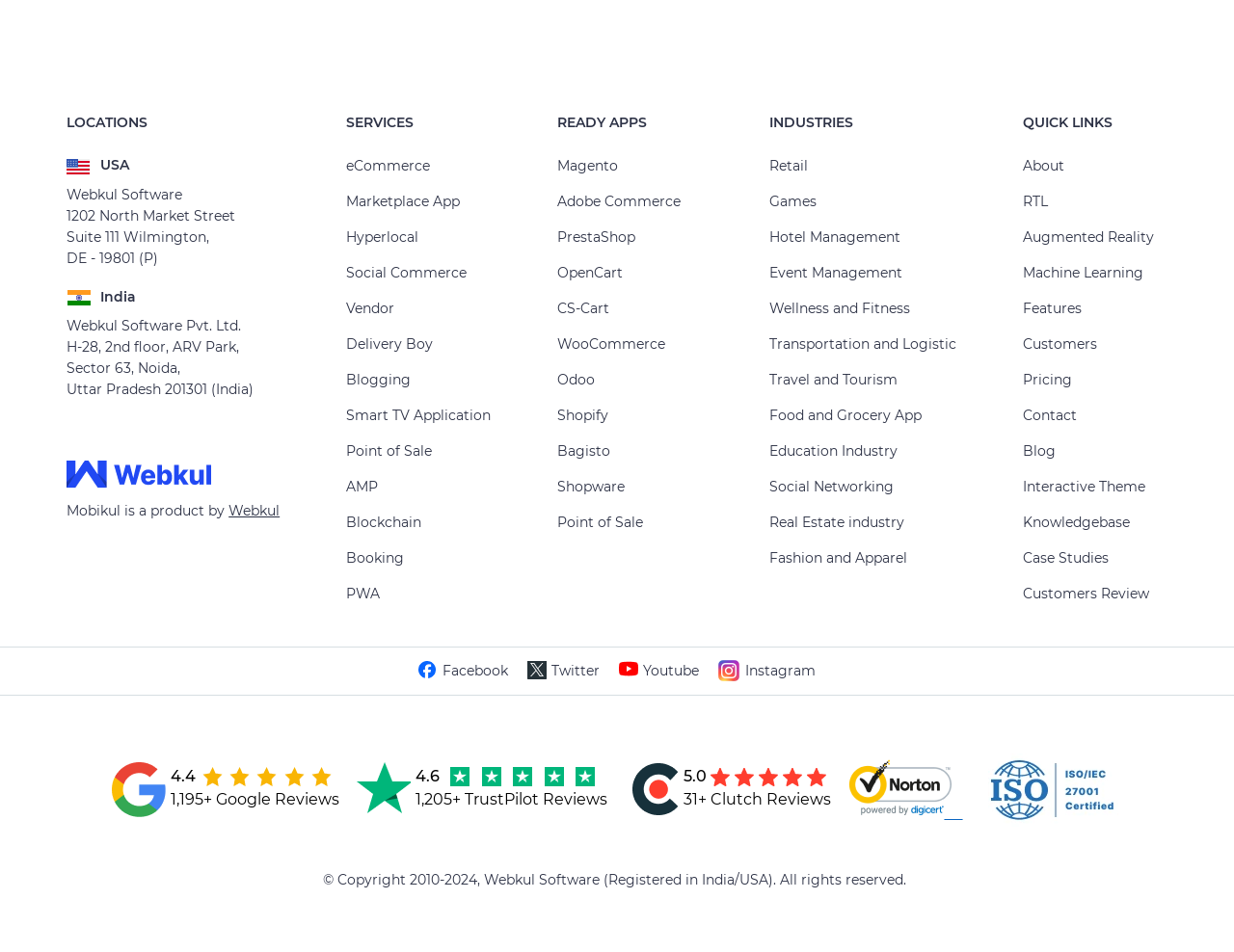Please find the bounding box for the UI component described as follows: "Transportation and Logistic".

[0.623, 0.352, 0.775, 0.37]